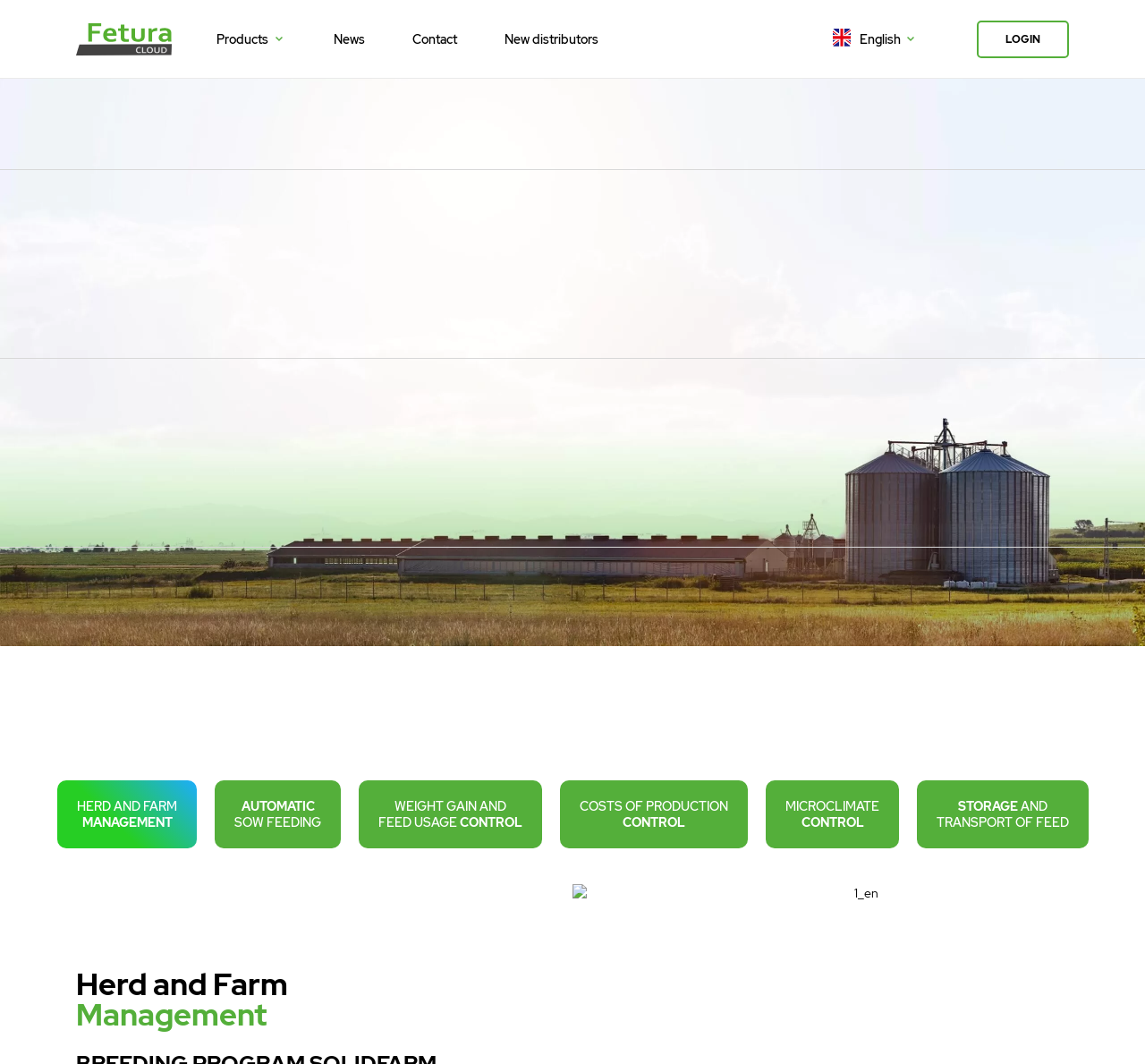Indicate the bounding box coordinates of the clickable region to achieve the following instruction: "Discover features of the system."

[0.389, 0.716, 0.611, 0.751]